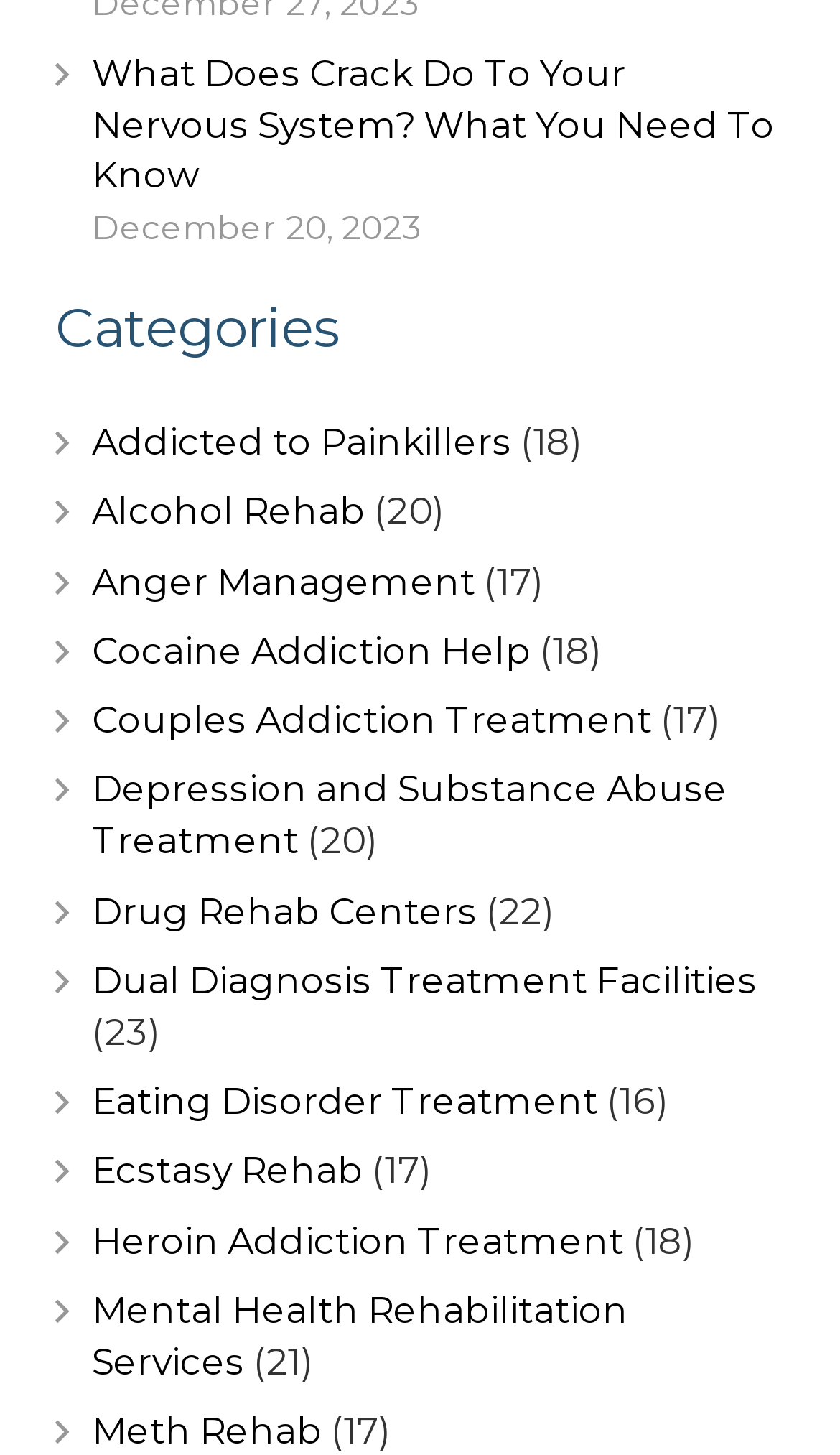Show me the bounding box coordinates of the clickable region to achieve the task as per the instruction: "Find out about heroin addiction treatment".

[0.109, 0.837, 0.742, 0.867]